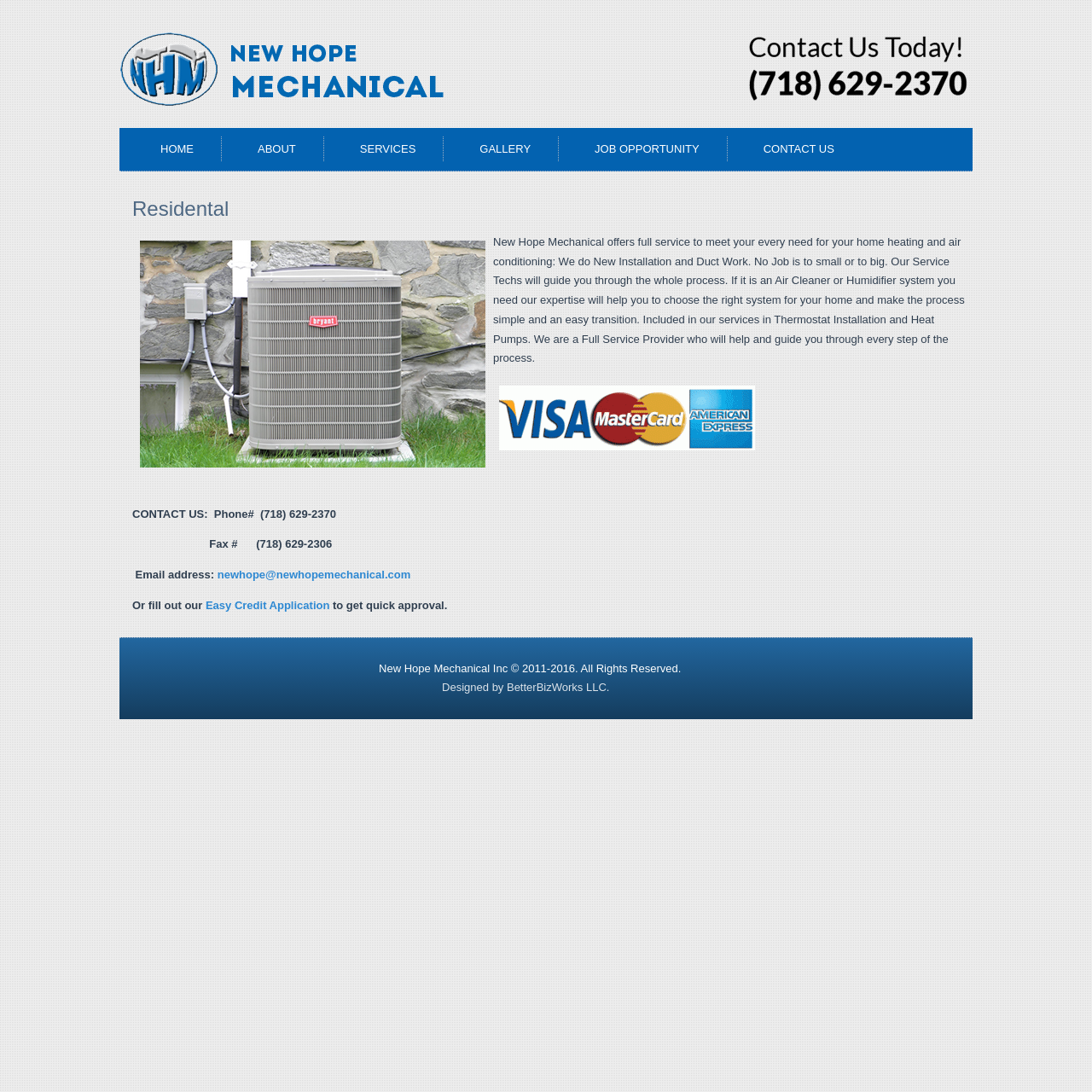Respond with a single word or phrase:
What services does the company provide?

Heating and air conditioning